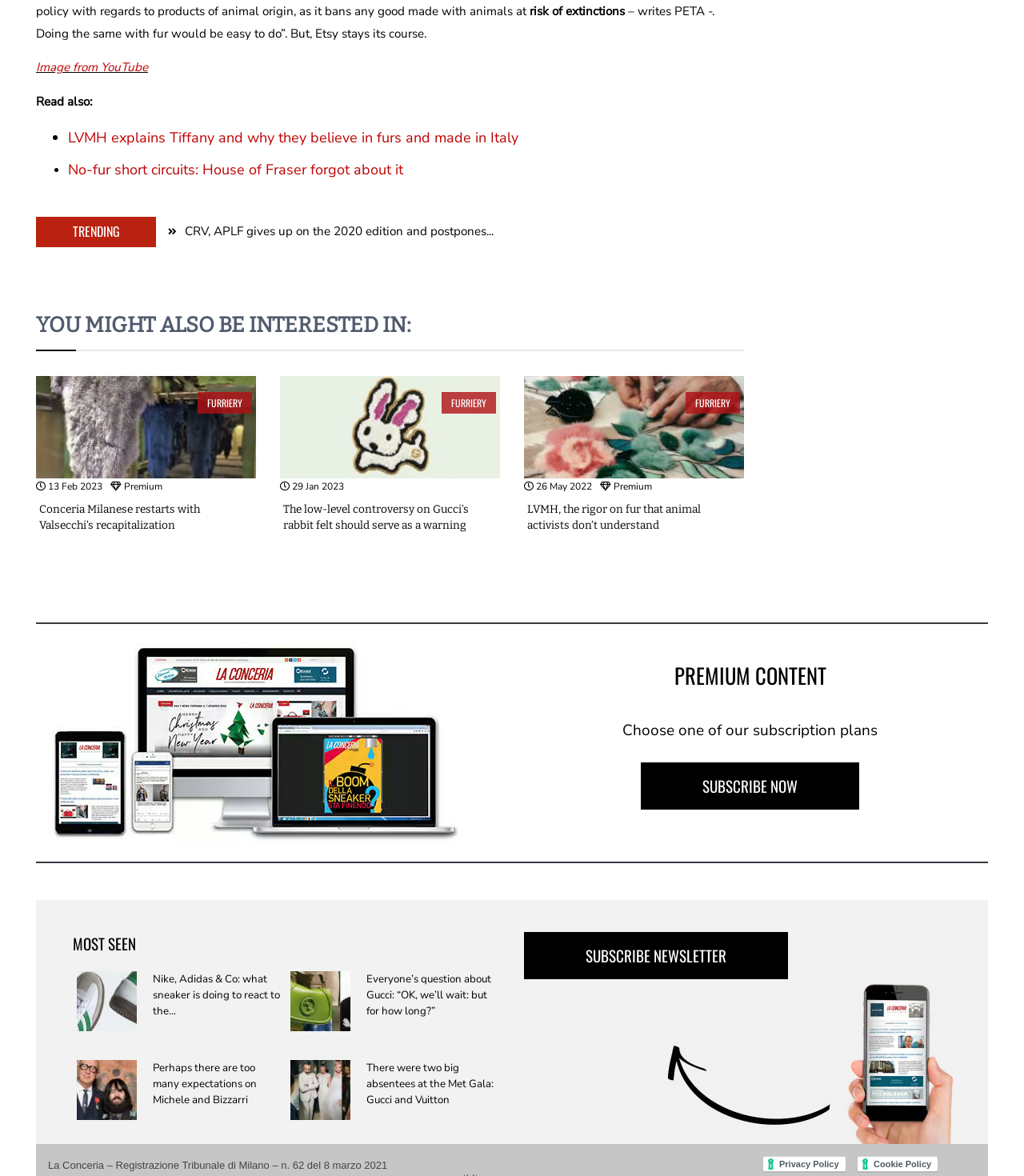Determine the bounding box coordinates of the region I should click to achieve the following instruction: "Explore the application of Deuteration of Alkenes Based on DCL™". Ensure the bounding box coordinates are four float numbers between 0 and 1, i.e., [left, top, right, bottom].

None